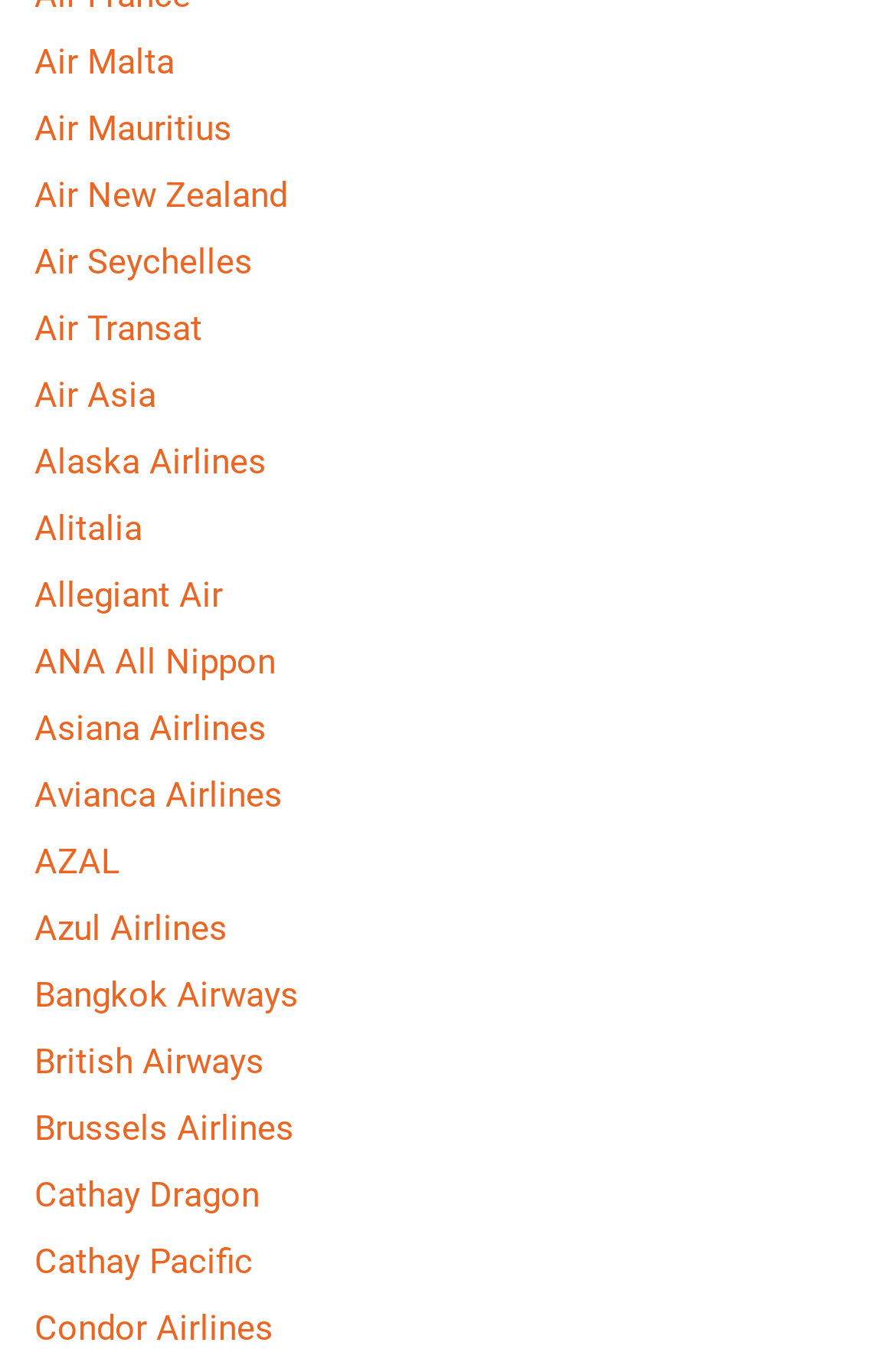Is Azul Airlines listed?
Based on the image, answer the question with as much detail as possible.

I searched for 'Azul Airlines' on the webpage and found it listed among the other airlines, specifically at the 7th position from the bottom.